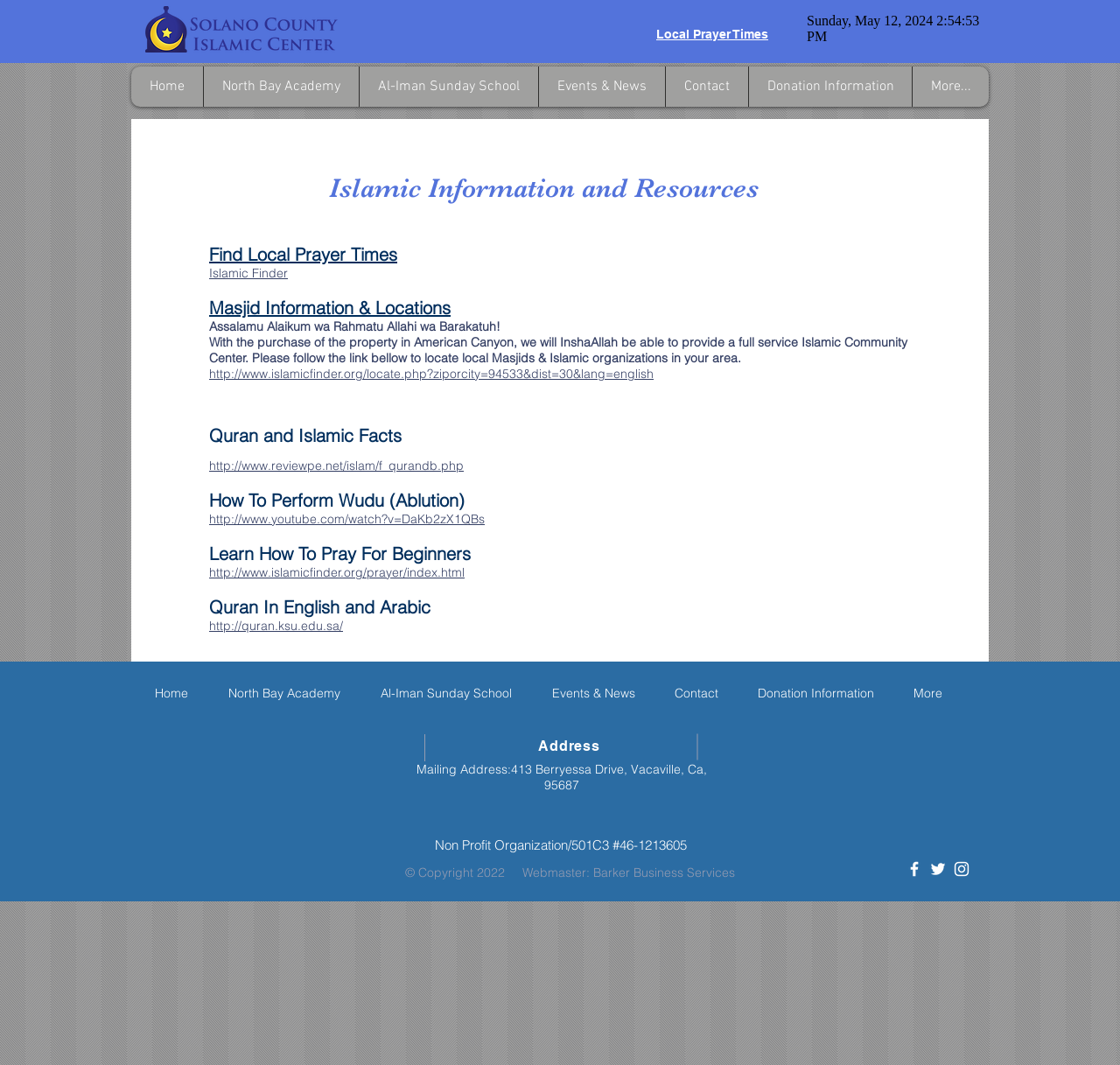Find the bounding box coordinates for the element described here: "North Bay Academy".

[0.181, 0.062, 0.32, 0.1]